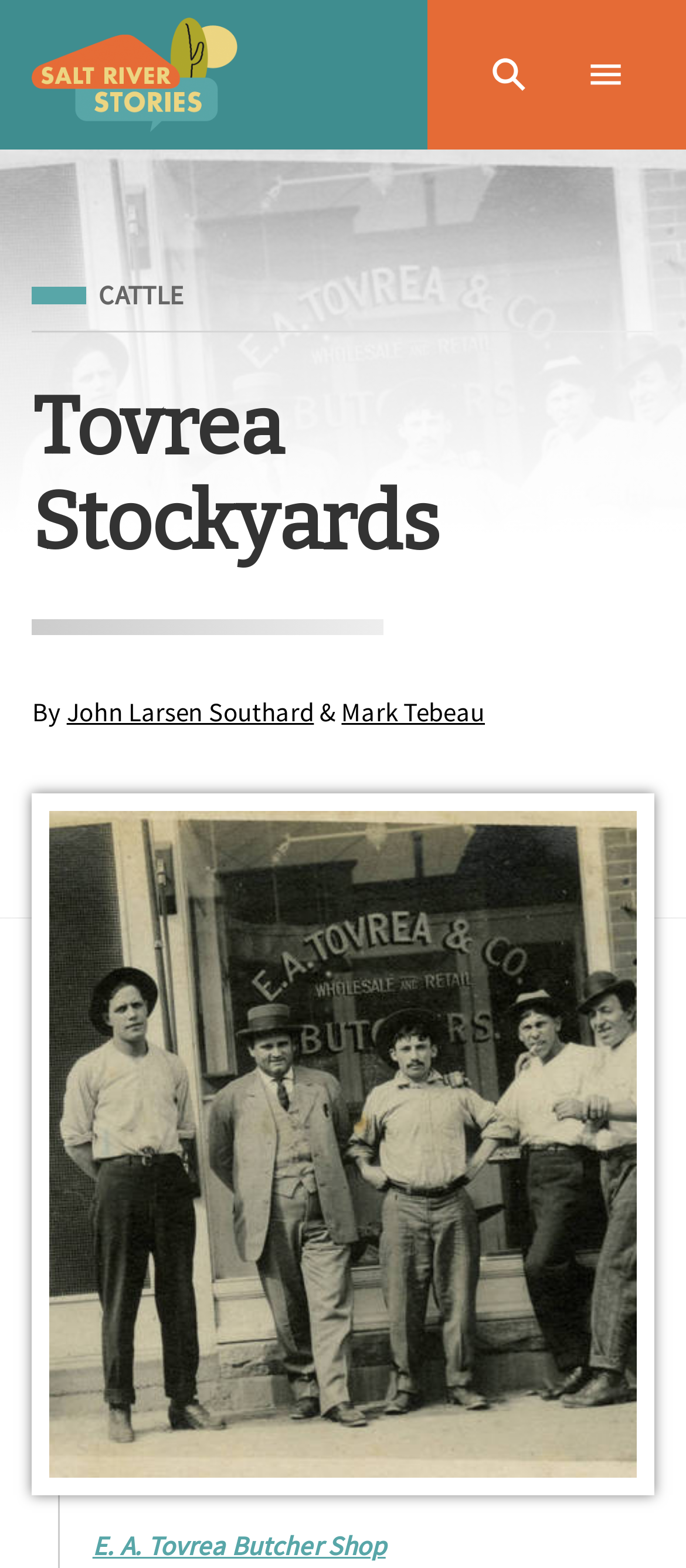Use a single word or phrase to answer the question: What is the category of the article?

CATTLE